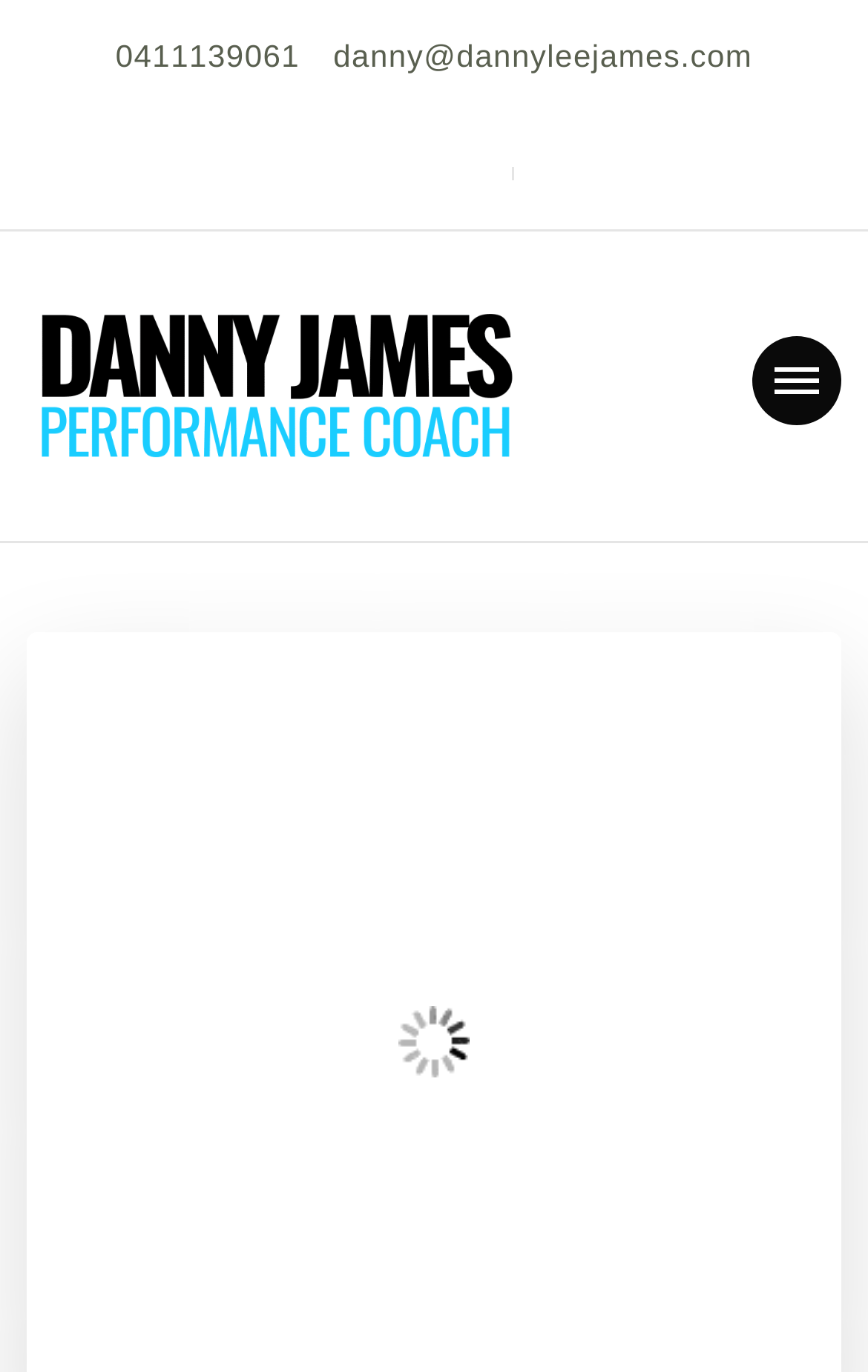Articulate a detailed summary of the webpage's content and design.

The webpage is about a fitness-related topic, specifically comparing the seated leg curl and lying leg curl exercises for hamstring muscle growth. 

At the top left of the page, there is a link with the text "0411139061". Next to it, on the same horizontal level, is a link with the email address "danny@dannyleejames.com". 

Below these links, there are five consecutive links with no text, aligned horizontally and centered on the page. 

On the left side of the page, there is a section with a link to "Danny James Coach" accompanied by an image with the same name. Below this link, there is another link to "Danny James" and a static text describing Danny James as a "Strength and Conditioning Coach and Fitness Trainer". 

At the top right corner of the page, there is a button labeled "primary-menu-toggle".